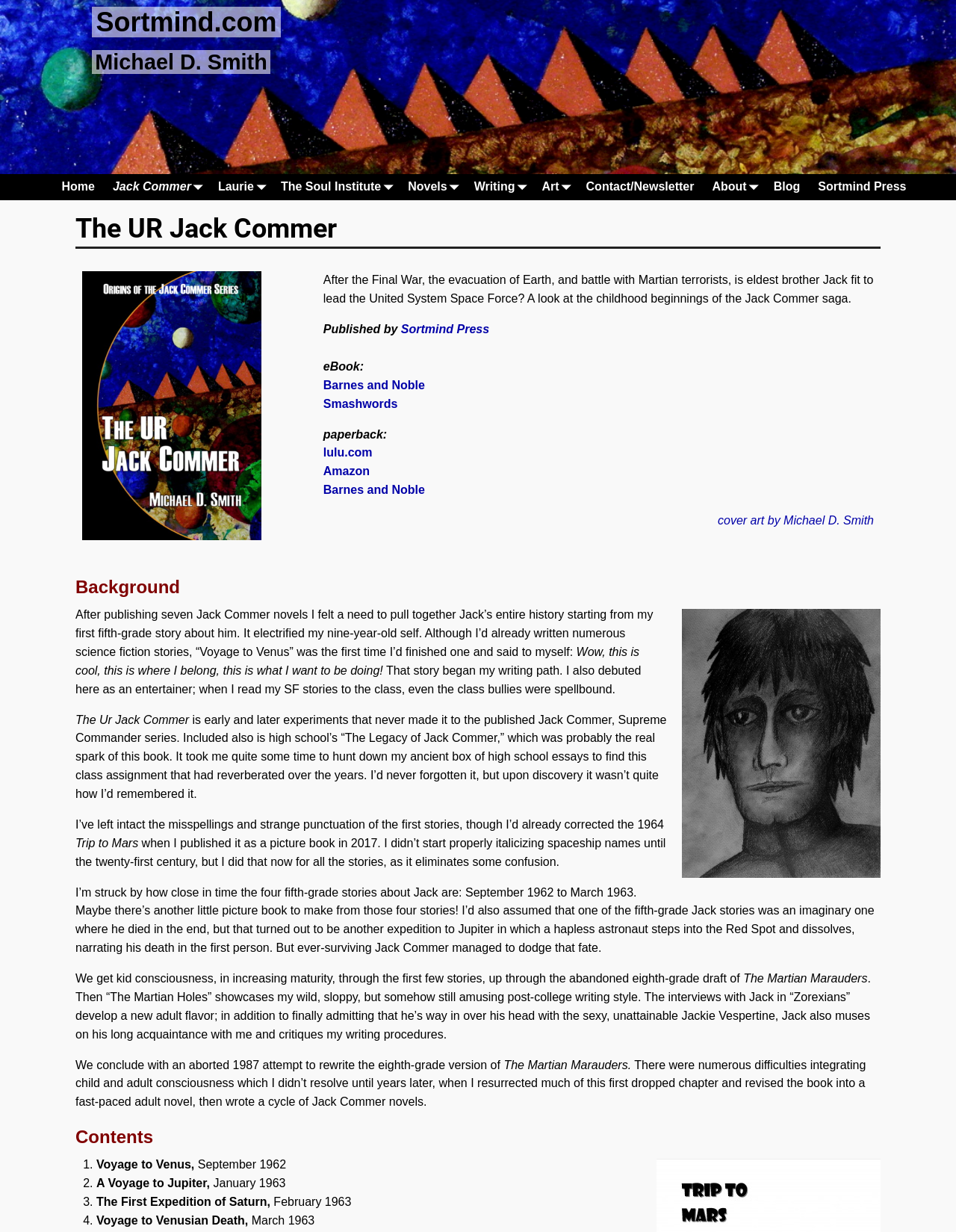Explain the features and main sections of the webpage comprehensively.

This webpage is about the author Michael D. Smith and his book "The UR Jack Commer". At the top, there is a heading "Sortmind.com" with a link to the website. Below it, there is a search bar on the right side. 

On the left side, there is a menu with links to different sections of the website, including "Home", "Jack Commer", "Laurie", "The Soul Institute", "Novels", "Writing", "Art", "Contact/Newsletter", "About", "Blog", and "Sortmind Press". 

The main content of the webpage is about the book "The UR Jack Commer". There is a table with two columns, where the left column has the book title and a brief description, and the right column has a longer description of the book. The book description talks about the author's journey in writing the Jack Commer series, from his childhood to adulthood. 

Below the table, there is a section titled "Background" with an image of Jack Commer. Following this, there are several paragraphs of text that discuss the author's writing journey, including his early experiments with writing, his development as a writer, and the evolution of the Jack Commer character. 

At the bottom of the page, there is a section titled "Contents" with a list of chapter titles and their corresponding dates.